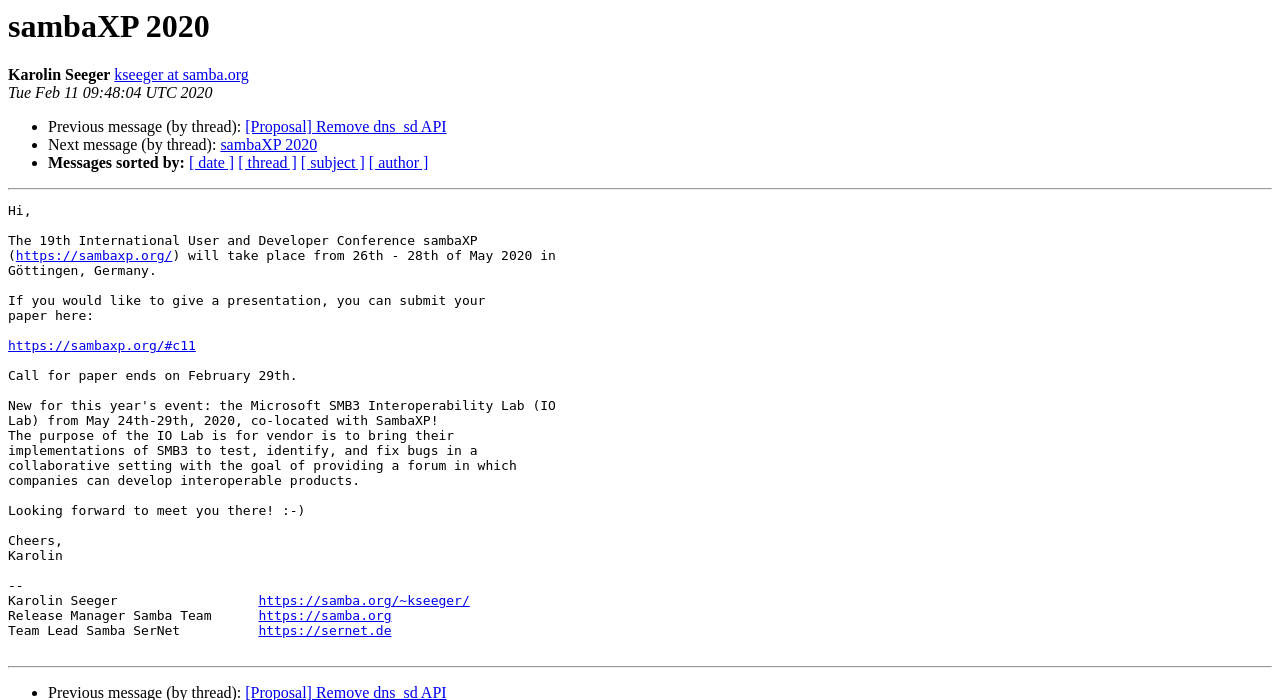What is the date of the message?
Use the image to answer the question with a single word or phrase.

Tue Feb 11 09:48:04 UTC 2020